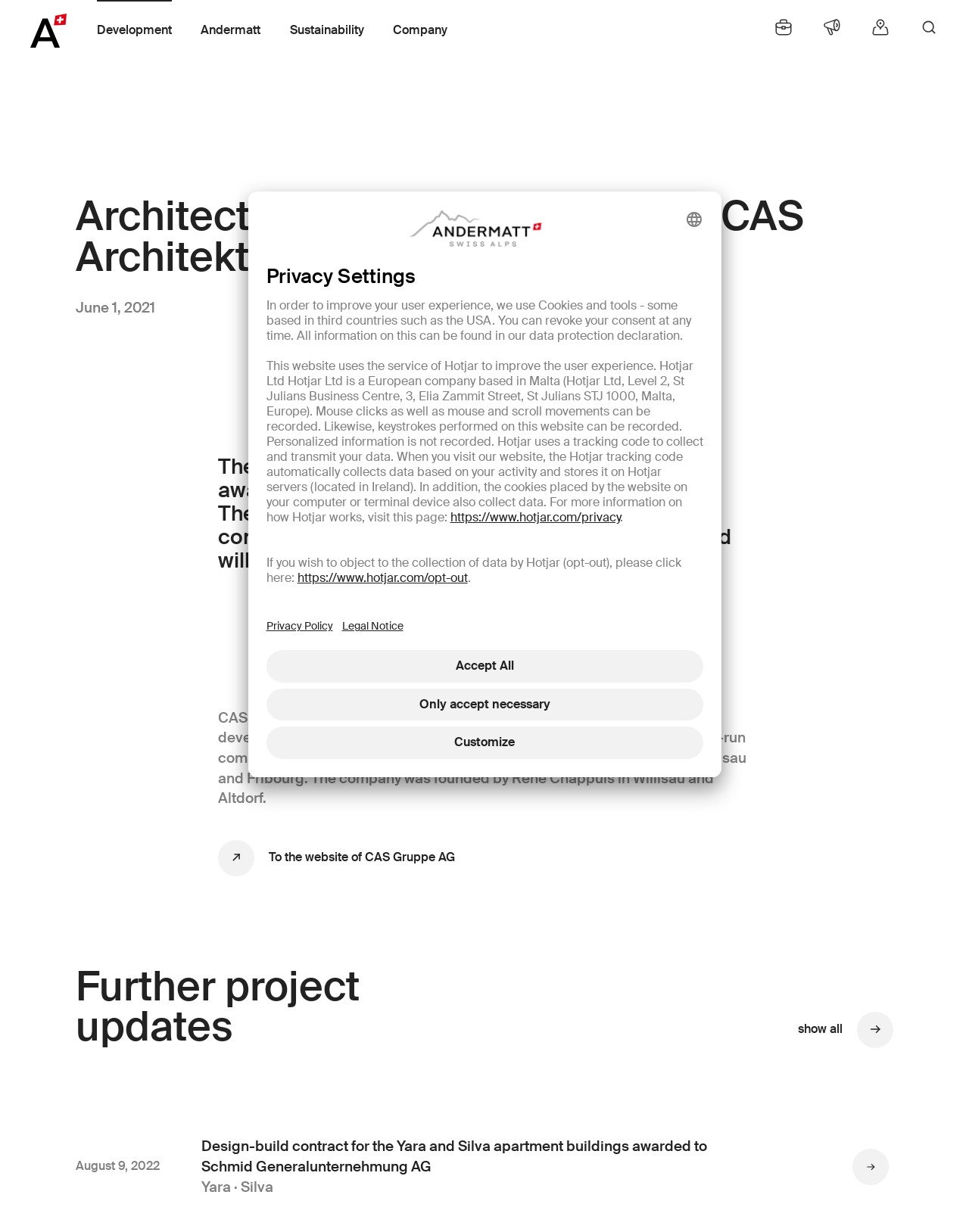What can be revoked at any time according to the data protection declaration?
Analyze the image and deliver a detailed answer to the question.

The answer can be found in the StaticText element with the text 'In order to improve your user experience, we use Cookies and tools - some based in third countries such as the USA. You can revoke your consent at any time.'